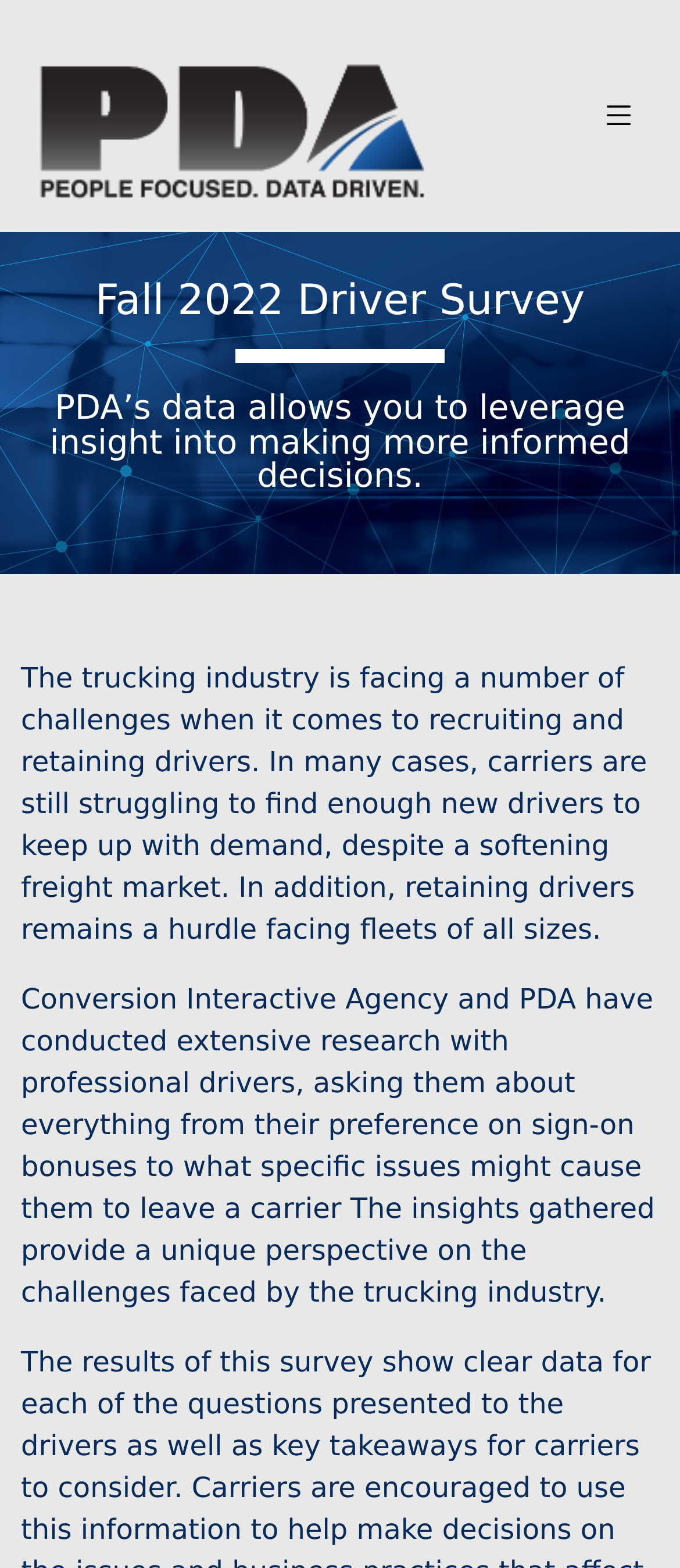Create a detailed summary of the webpage's content and design.

The webpage is about a professional driver agency, focusing on trucking and truck drivers. At the top, there is a navigation bar with a logo of "PDA TEAM" on the left side, and a toggle button for navigation on the right side. Below the navigation bar, there is a prominent heading "Fall 2022 Driver Survey" followed by a horizontal separator line. 

Underneath the separator line, there is another heading that reads "PDA’s data allows you to leverage insight into making more informed decisions." This heading is accompanied by two paragraphs of text. The first paragraph discusses the challenges faced by the trucking industry in recruiting and retaining drivers, despite a softening freight market. The second paragraph explains that Conversion Interactive Agency and PDA have conducted research with professional drivers to gather insights on the challenges faced by the trucking industry.